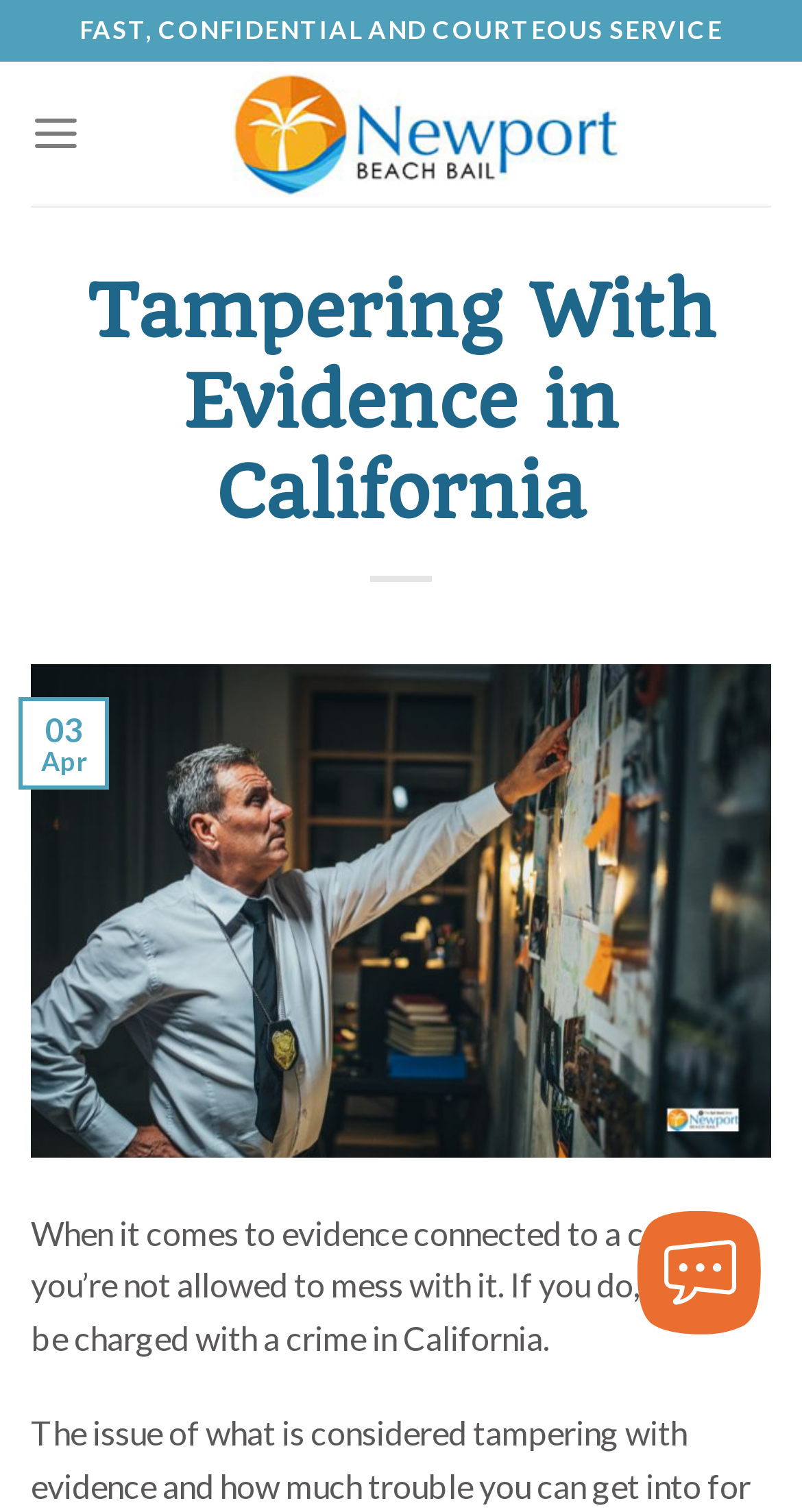Examine the image carefully and respond to the question with a detailed answer: 
What is the purpose of the button at the bottom right?

I determined the purpose of the button by looking at the button element with the text 'Launch chat button', which suggests that it is used to launch a chat service.